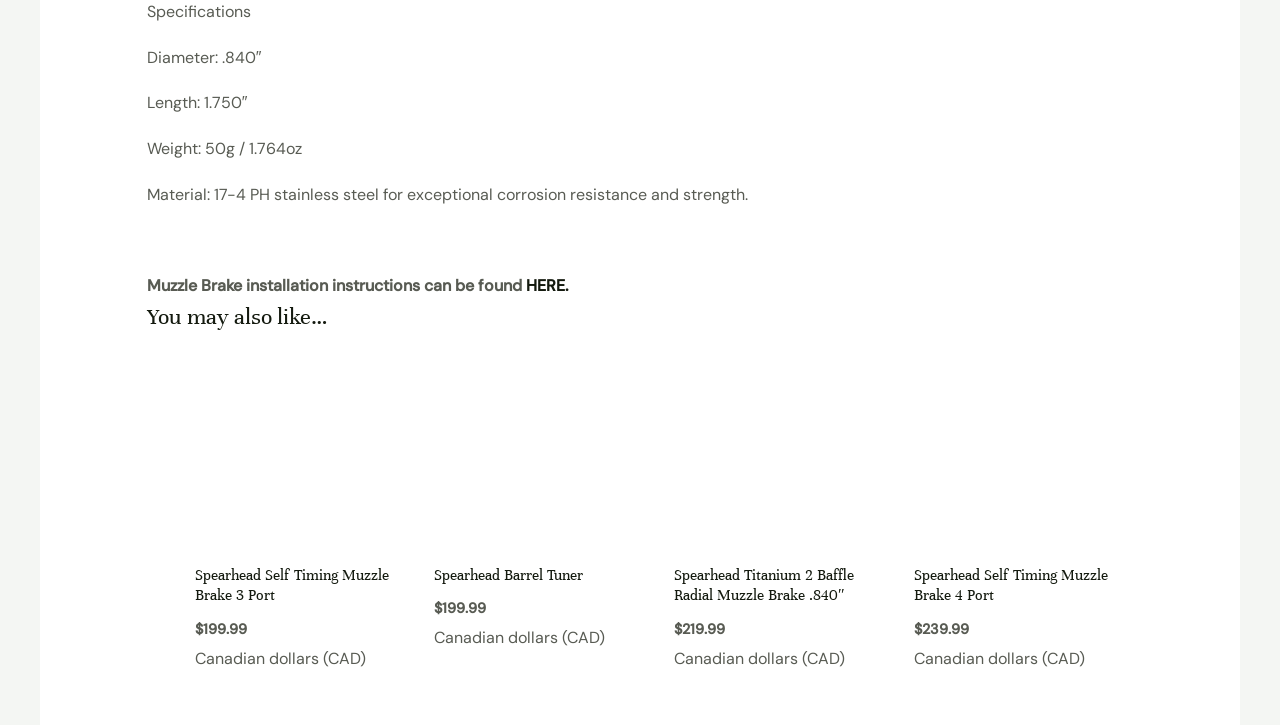Can you find the bounding box coordinates of the area I should click to execute the following instruction: "Click the link to view Muzzle Brake installation instructions"?

[0.411, 0.38, 0.444, 0.409]